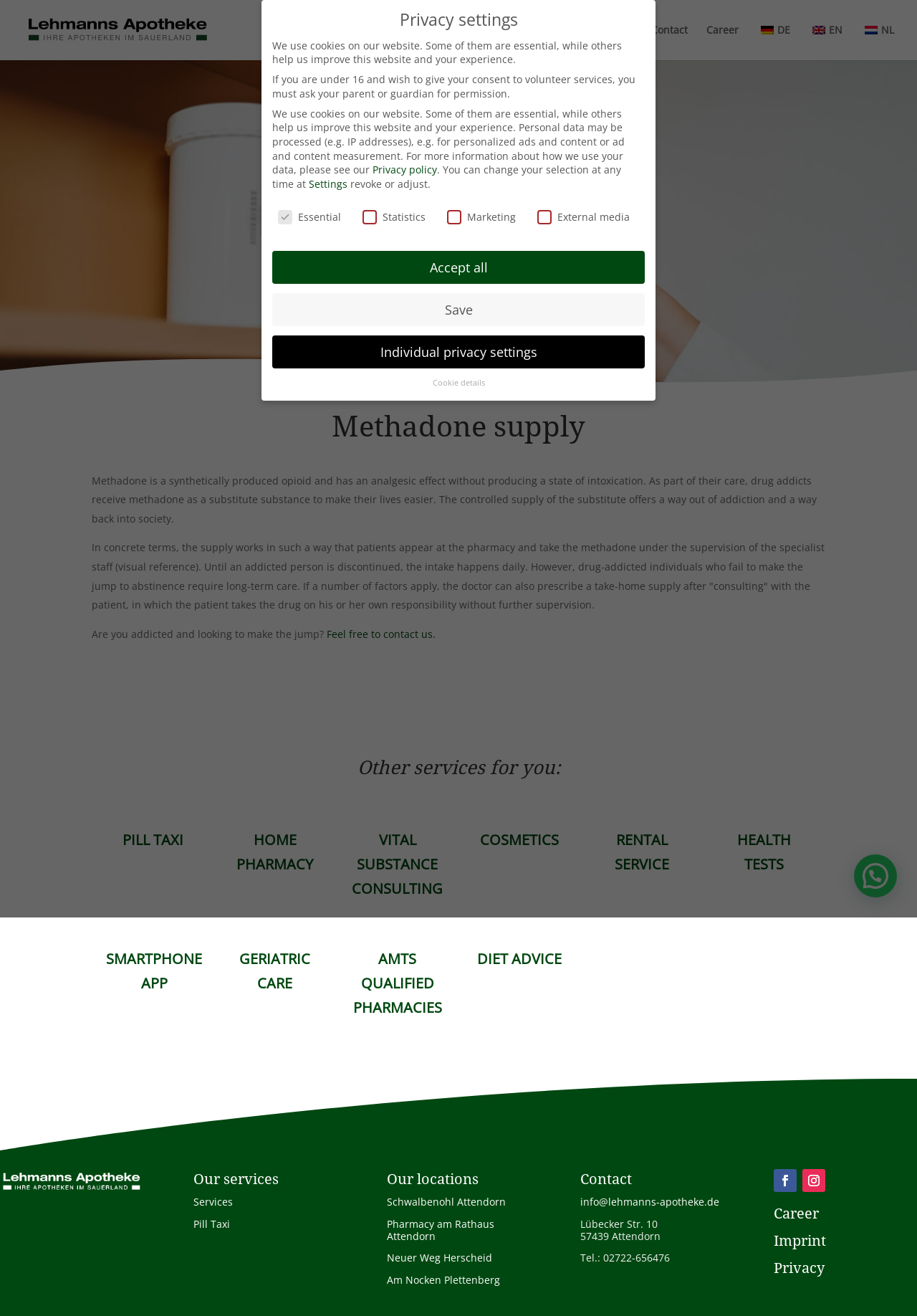Please identify the coordinates of the bounding box for the clickable region that will accomplish this instruction: "Get information about methadone supply".

[0.1, 0.308, 0.9, 0.344]